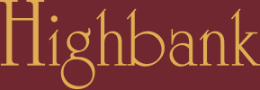What is the font color of the 'Highbank' text?
Observe the image and answer the question with a one-word or short phrase response.

Gold